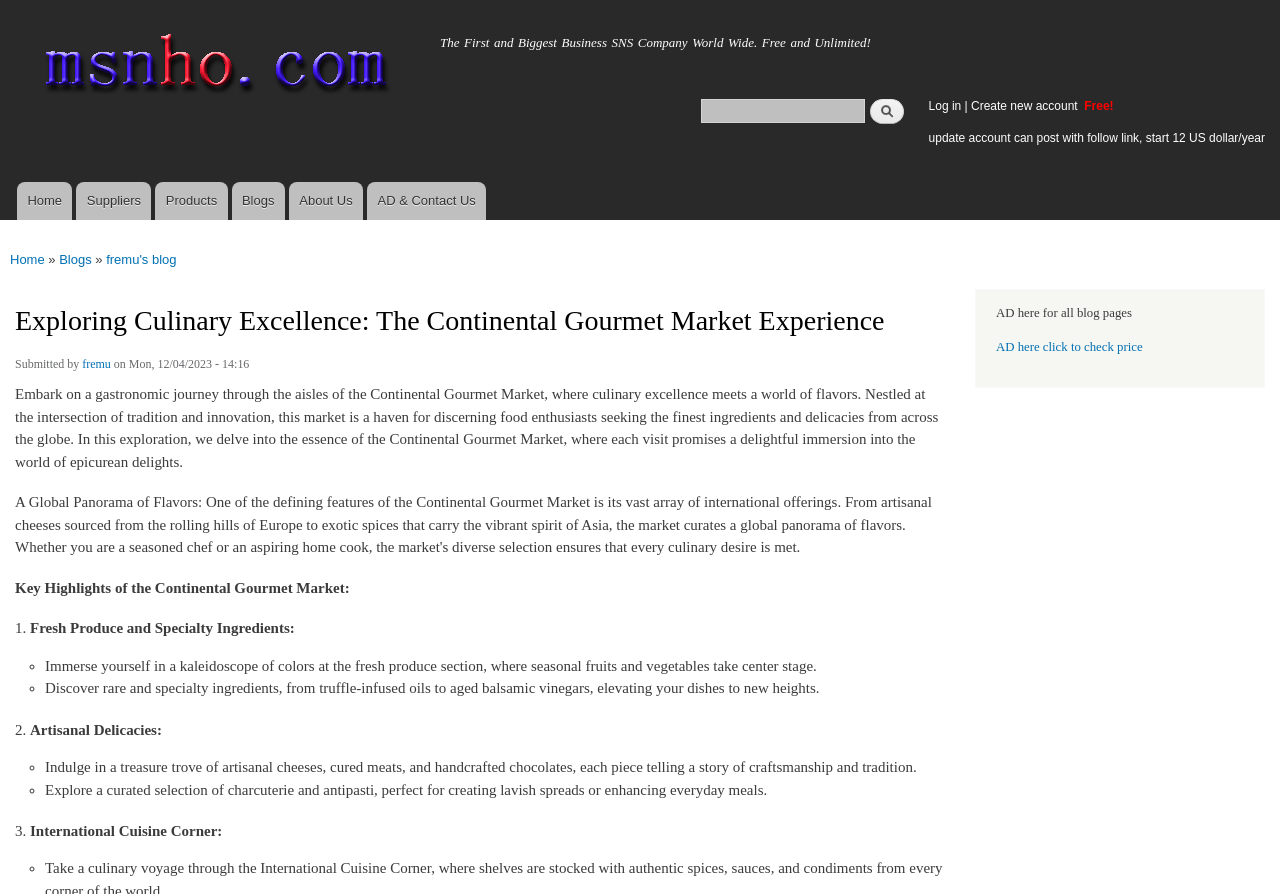What is the purpose of the 'Log in' and 'Create new account' links?
Using the image as a reference, answer the question in detail.

I inferred the purpose of the 'Log in' and 'Create new account' links by their names and the context in which they appear, which suggests that users can log in to their existing accounts or create new ones to access personalized features or content on the website.